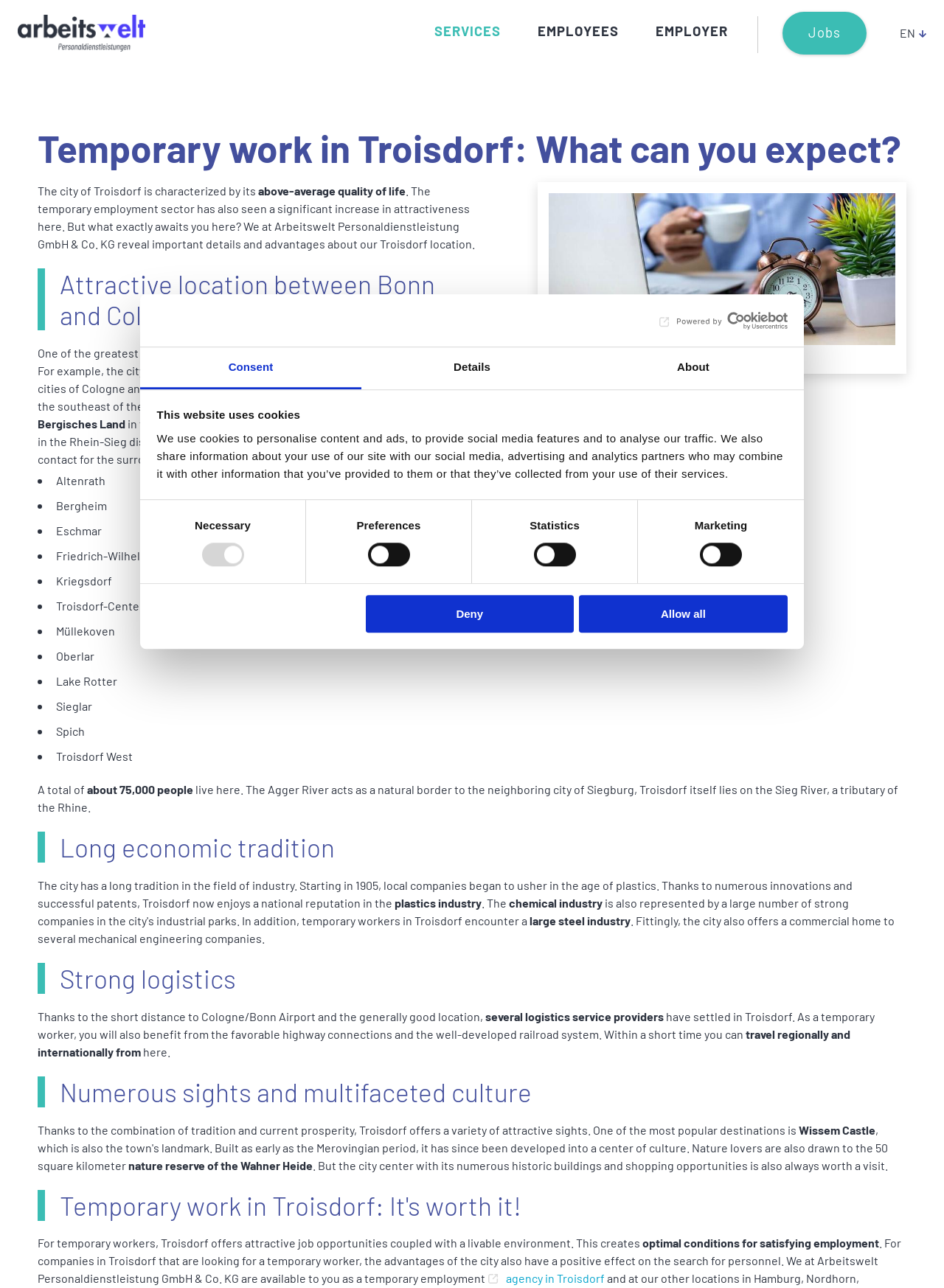Locate the bounding box coordinates of the area you need to click to fulfill this instruction: 'Click the 'agency in Troisdorf' link'. The coordinates must be in the form of four float numbers ranging from 0 to 1: [left, top, right, bottom].

[0.517, 0.987, 0.641, 0.998]